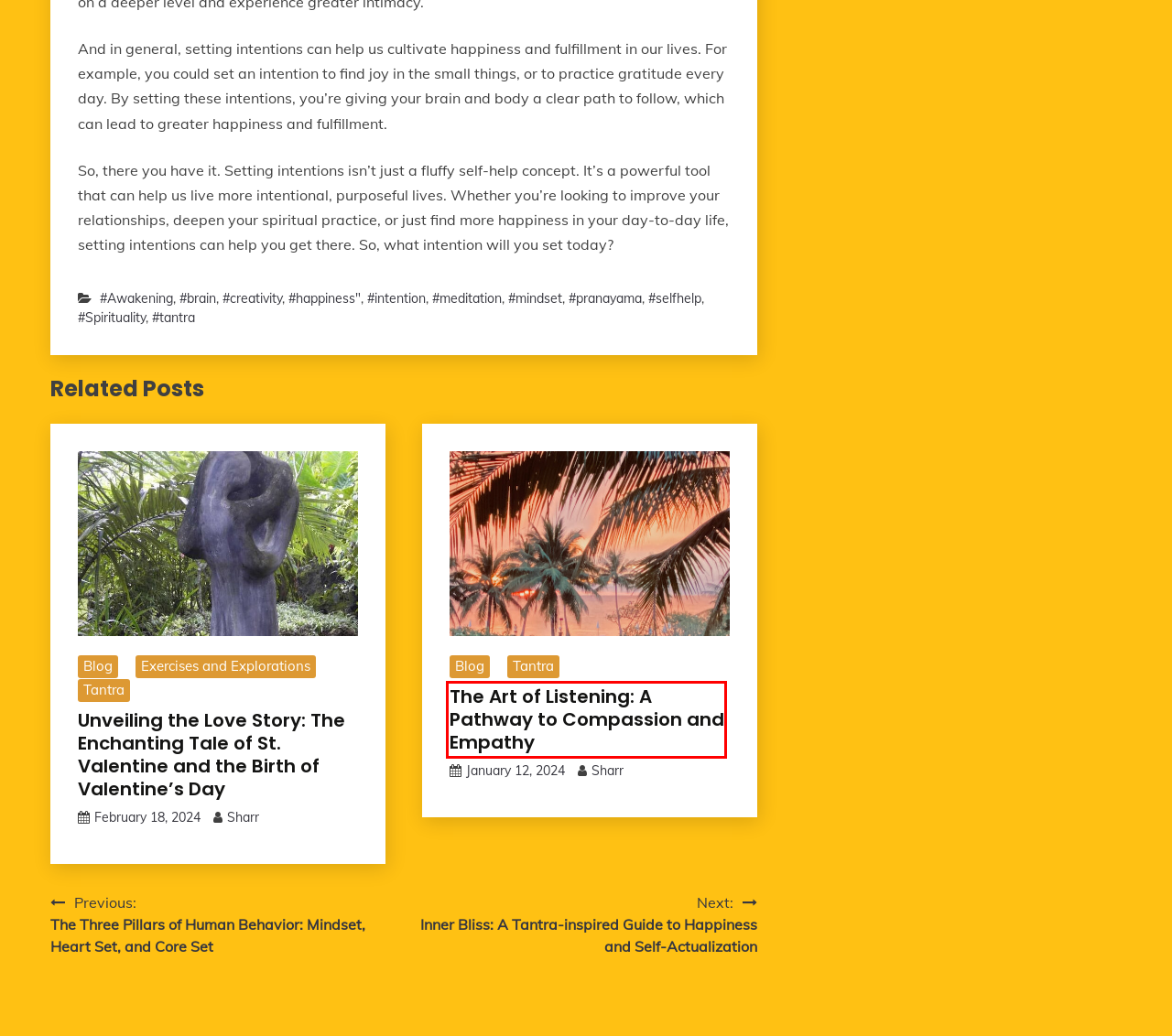You are presented with a screenshot of a webpage containing a red bounding box around an element. Determine which webpage description best describes the new webpage after clicking on the highlighted element. Here are the candidates:
A. #Awakening - Sharon Lancaster
B. #selfhelp - Sharon Lancaster
C. #mindset - Sharon Lancaster
D. #happiness" - Sharon Lancaster
E. The Three Pillars of Human Behavior: Mindset, Heart Set, and Core Set
F. The Art of Listening: A Pathway to Compassion and Empathy
G. #creativity - Sharon Lancaster
H. #Spirituality - Sharon Lancaster

F